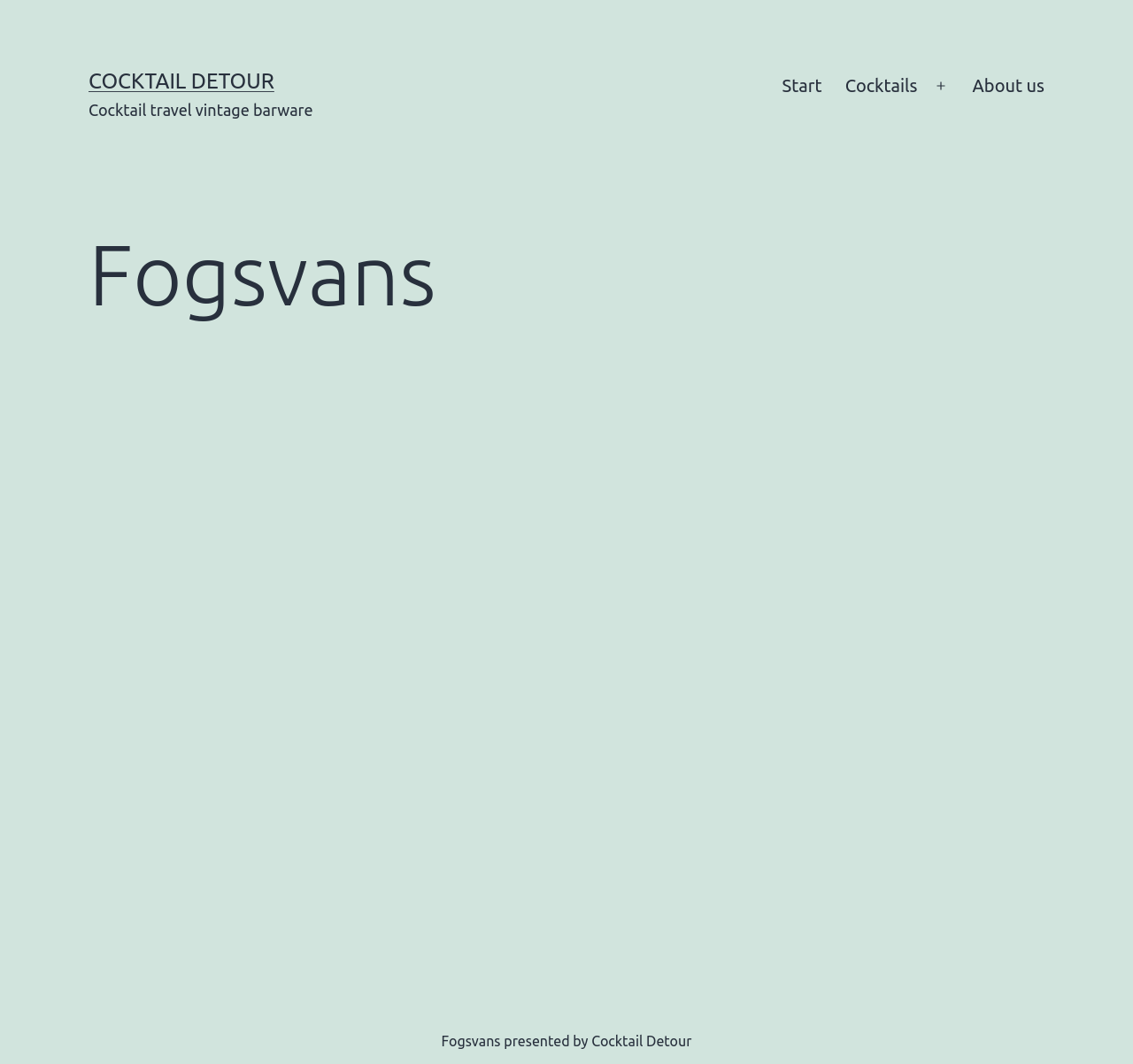What is the purpose of the button in the primary menu?
Use the information from the screenshot to give a comprehensive response to the question.

The button element in the primary menu has the description 'Open menu', which suggests that its purpose is to open or expand the menu when clicked.